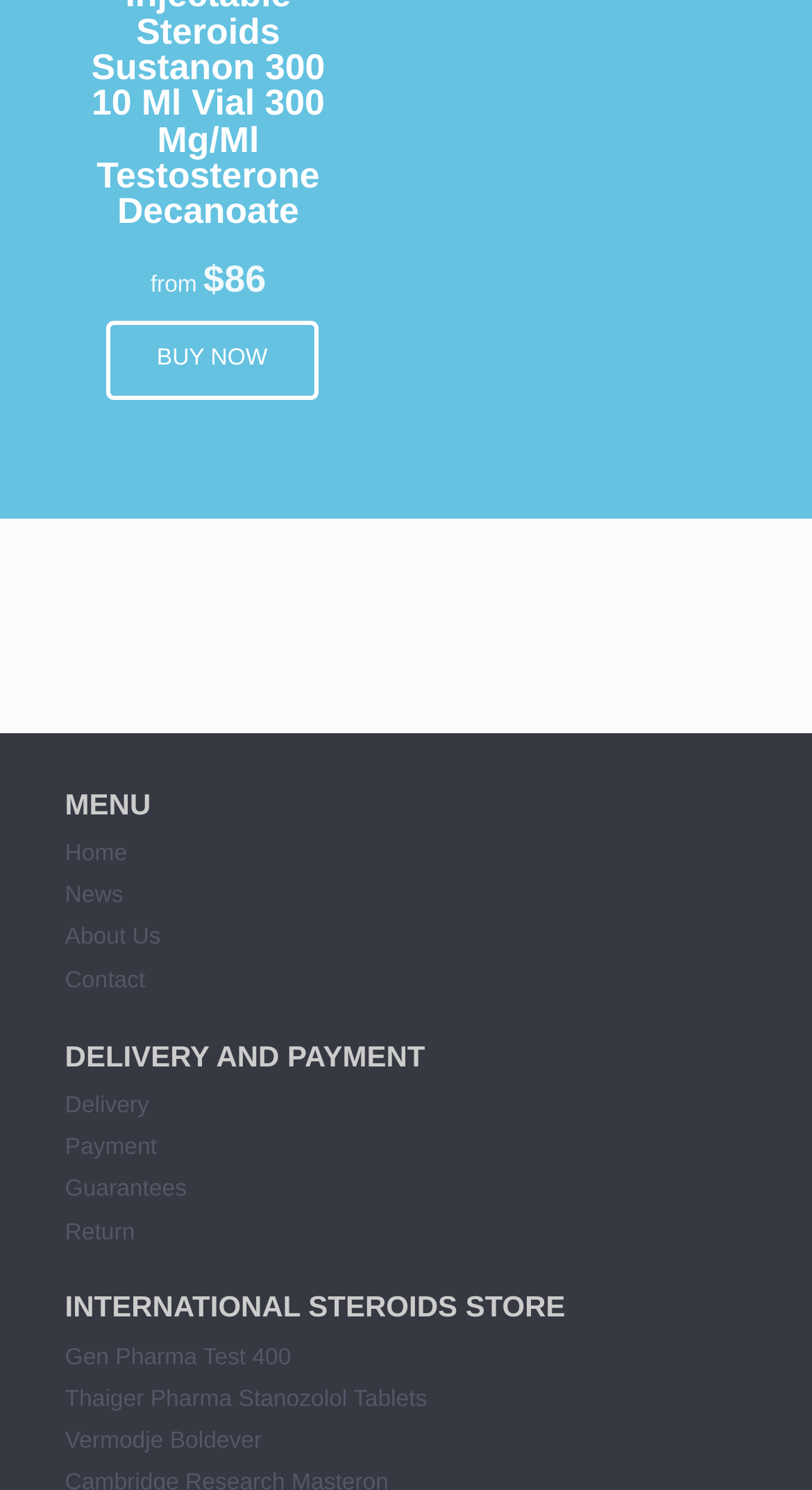Determine the bounding box coordinates of the clickable element to complete this instruction: "Go to Home". Provide the coordinates in the format of four float numbers between 0 and 1, [left, top, right, bottom].

[0.08, 0.565, 0.156, 0.582]